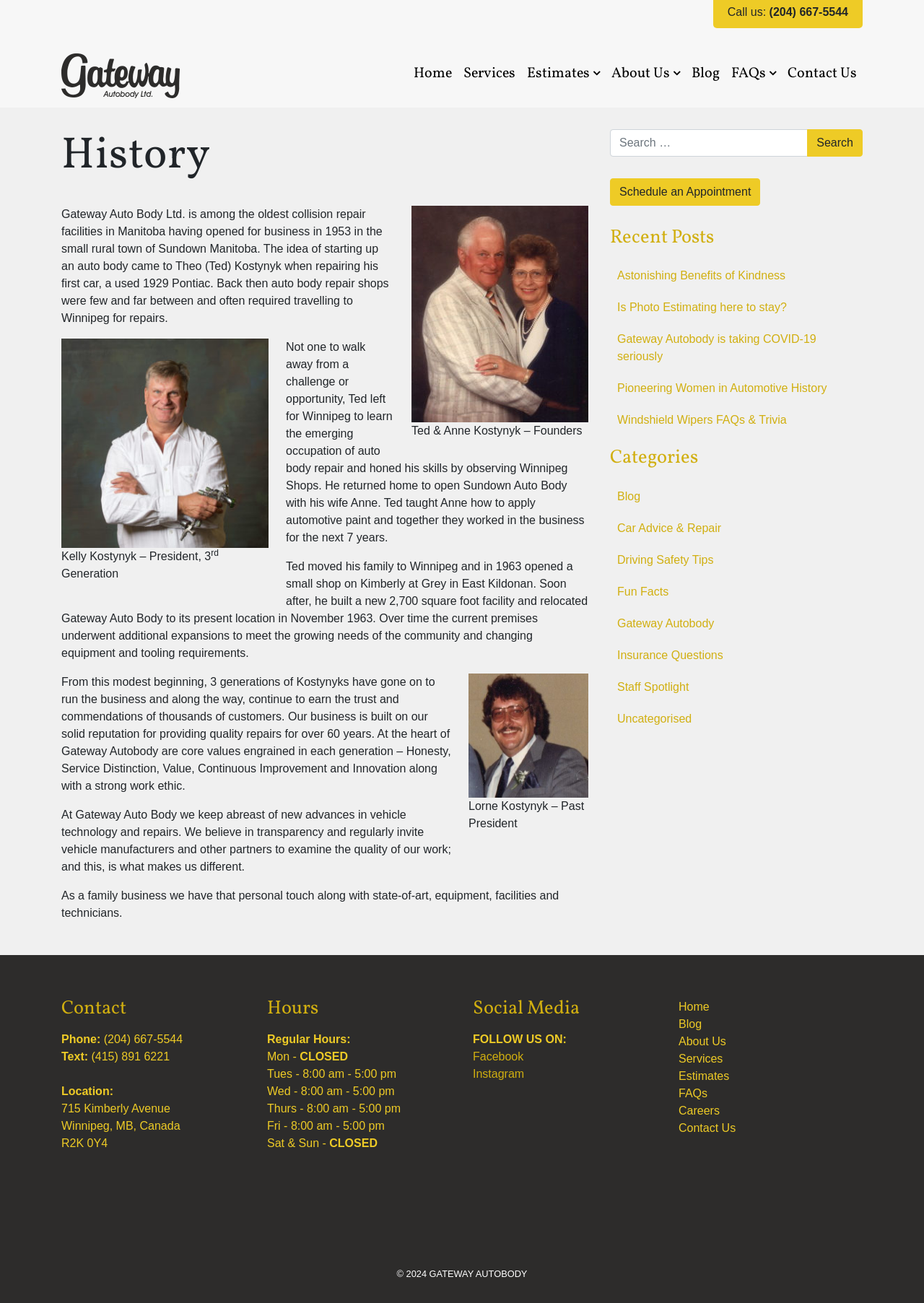Please reply to the following question using a single word or phrase: 
What is the phone number of Gateway Autobody?

(204) 667-5544